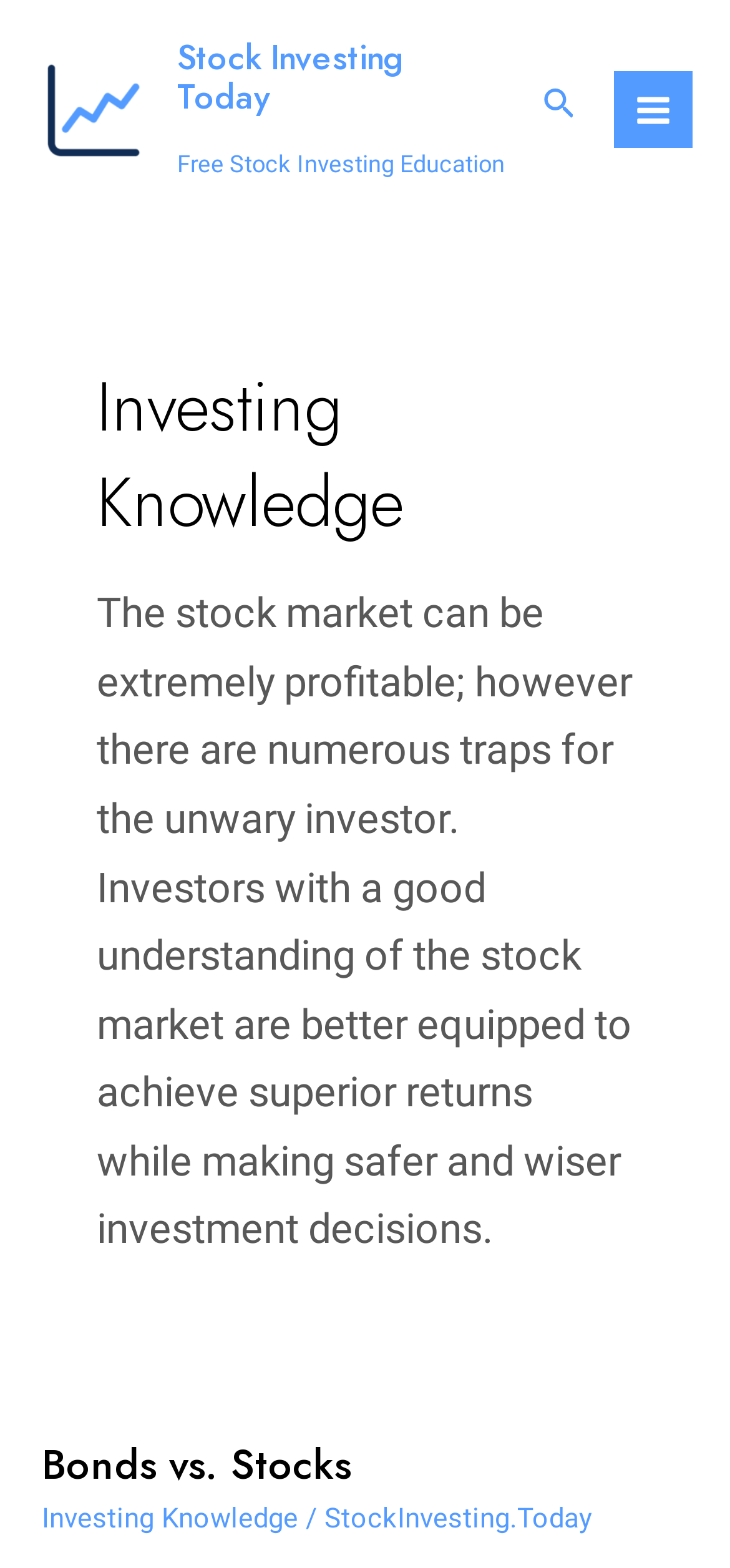Answer succinctly with a single word or phrase:
What is the purpose of this webpage?

Education